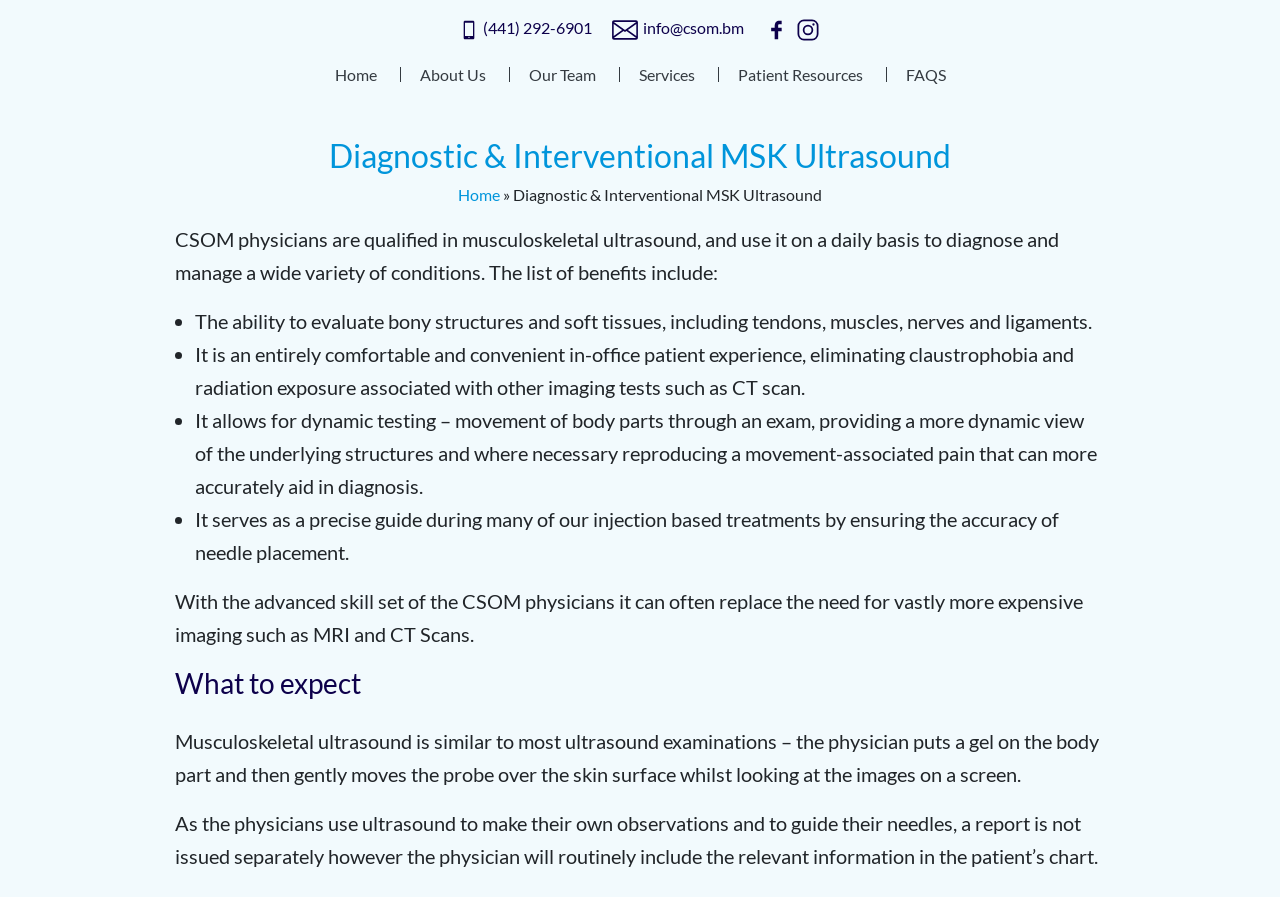Give an in-depth explanation of the webpage layout and content.

The webpage is about Diagnostic and Interventional MSK Ultrasound at CSOM. At the top, there are three phone number links, each accompanied by a small image, aligned horizontally. Below them, there is a navigation menu with links to Home, About Us, Our Team, Services, Patient Resources, and FAQs.

The main content starts with a heading "Diagnostic & Interventional MSK Ultrasound" followed by a brief introduction to CSOM physicians' qualifications and the benefits of musculoskeletal ultrasound. The benefits are listed in four bullet points, which describe the ability to evaluate bony structures and soft tissues, the comfort and convenience of the in-office patient experience, the dynamic testing capabilities, and the precise guidance during injection-based treatments.

Below the benefits, there is a paragraph explaining how the advanced skill set of CSOM physicians can often replace the need for more expensive imaging such as MRI and CT Scans. The next section, headed "What to expect", describes the process of a musculoskeletal ultrasound examination, where the physician uses a probe to examine the body part while looking at the images on a screen. Finally, there is a note about how the physician will include the relevant information in the patient's chart, rather than issuing a separate report.